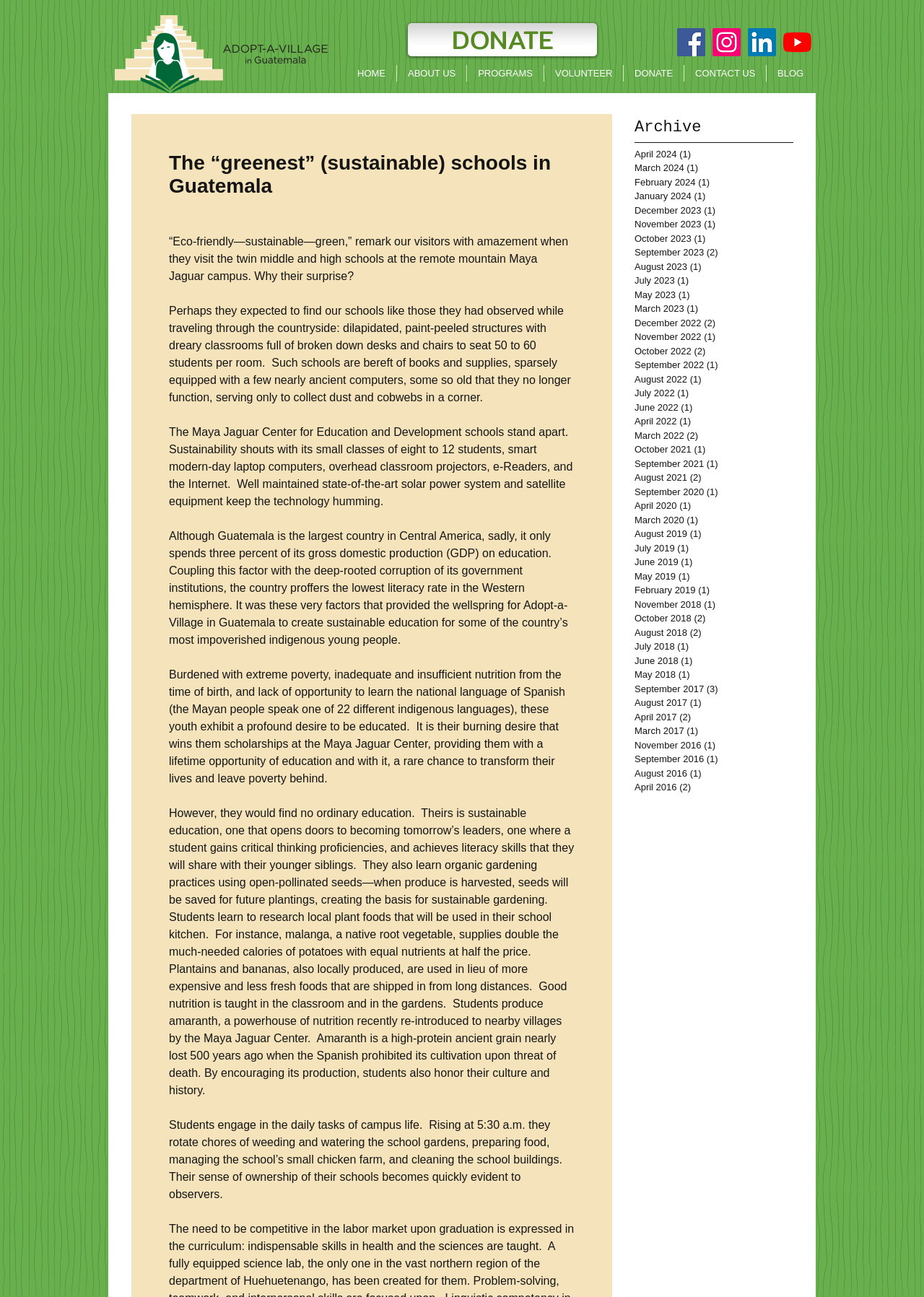Locate the bounding box of the UI element described by: "ABOUT US" in the given webpage screenshot.

[0.43, 0.05, 0.505, 0.063]